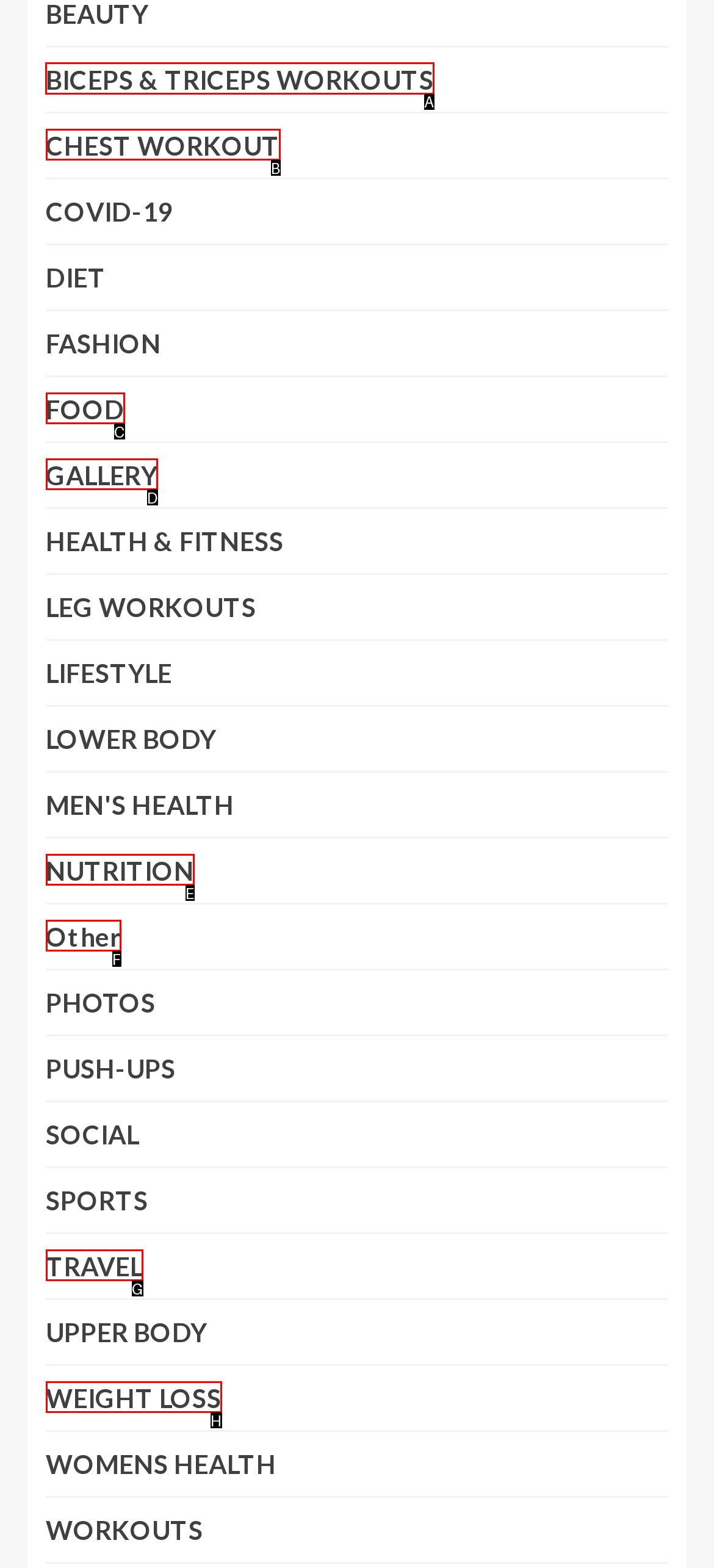Identify the correct UI element to click for this instruction: View BICEPS & TRICEPS WORKOUTS
Respond with the appropriate option's letter from the provided choices directly.

A